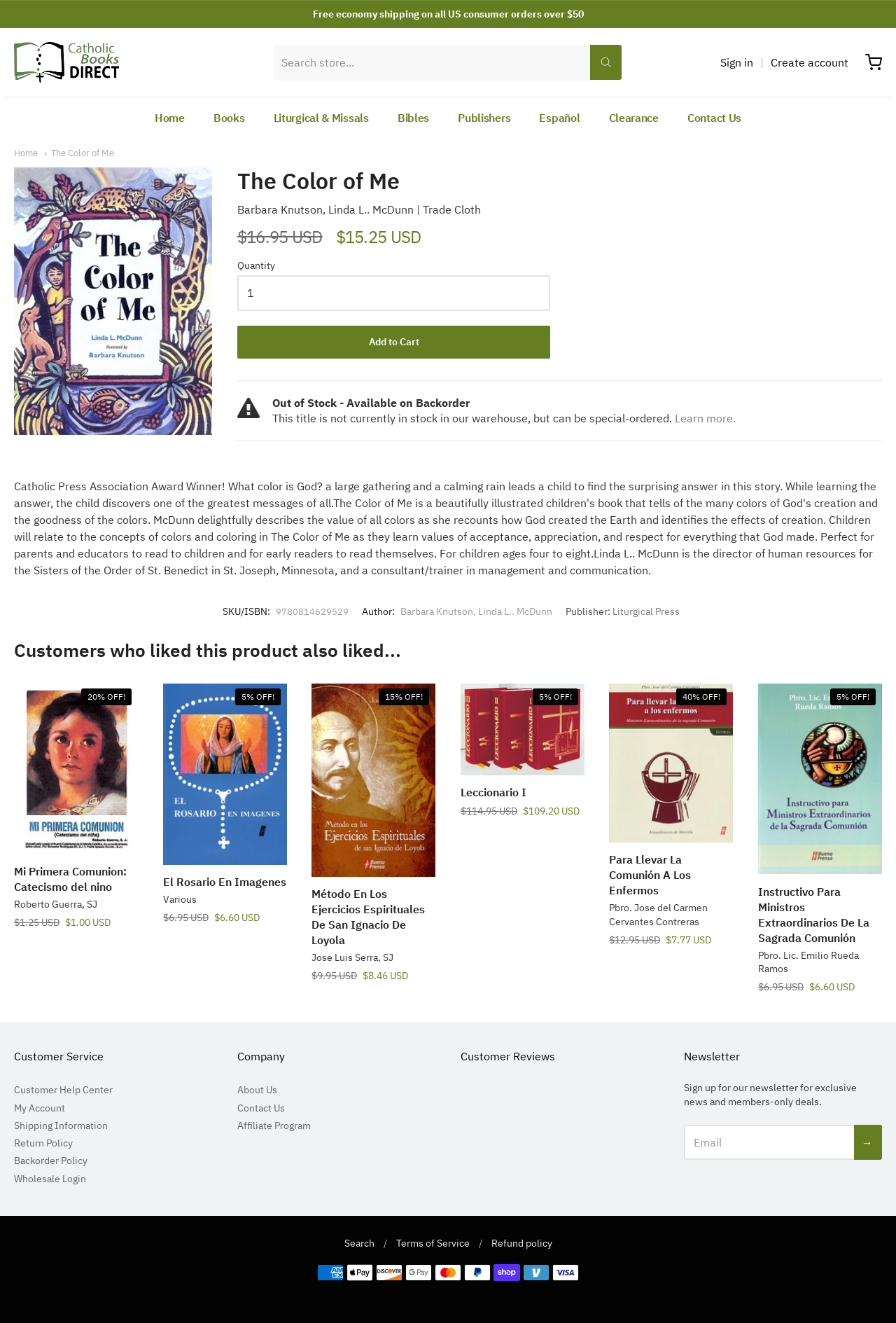Locate the bounding box coordinates of the area that needs to be clicked to fulfill the following instruction: "Learn more about backorder". The coordinates should be in the format of four float numbers between 0 and 1, namely [left, top, right, bottom].

[0.753, 0.311, 0.821, 0.321]